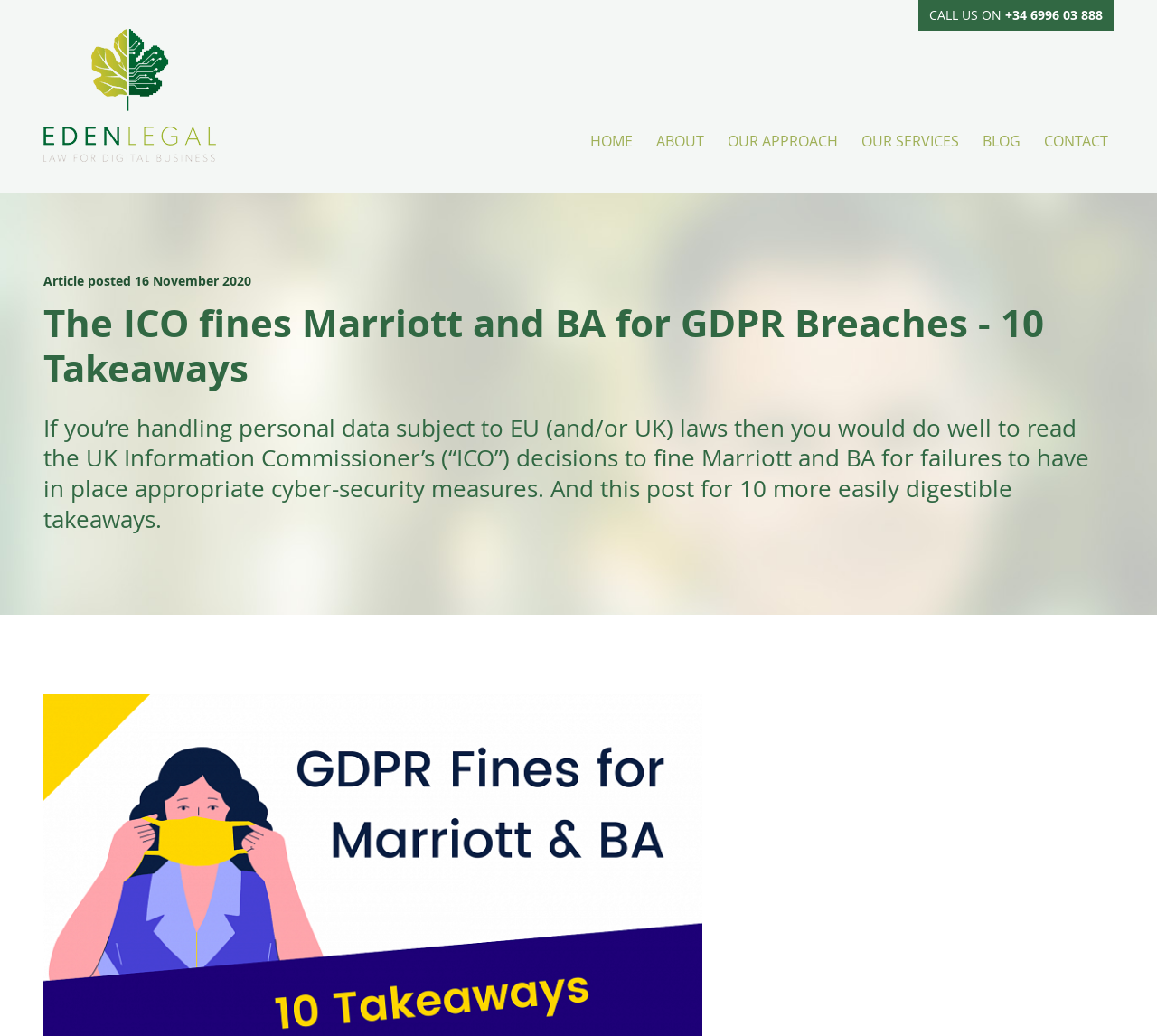What is the topic of the article?
Based on the visual content, answer with a single word or a brief phrase.

ICO fines Marriott and BA for GDPR Breaches